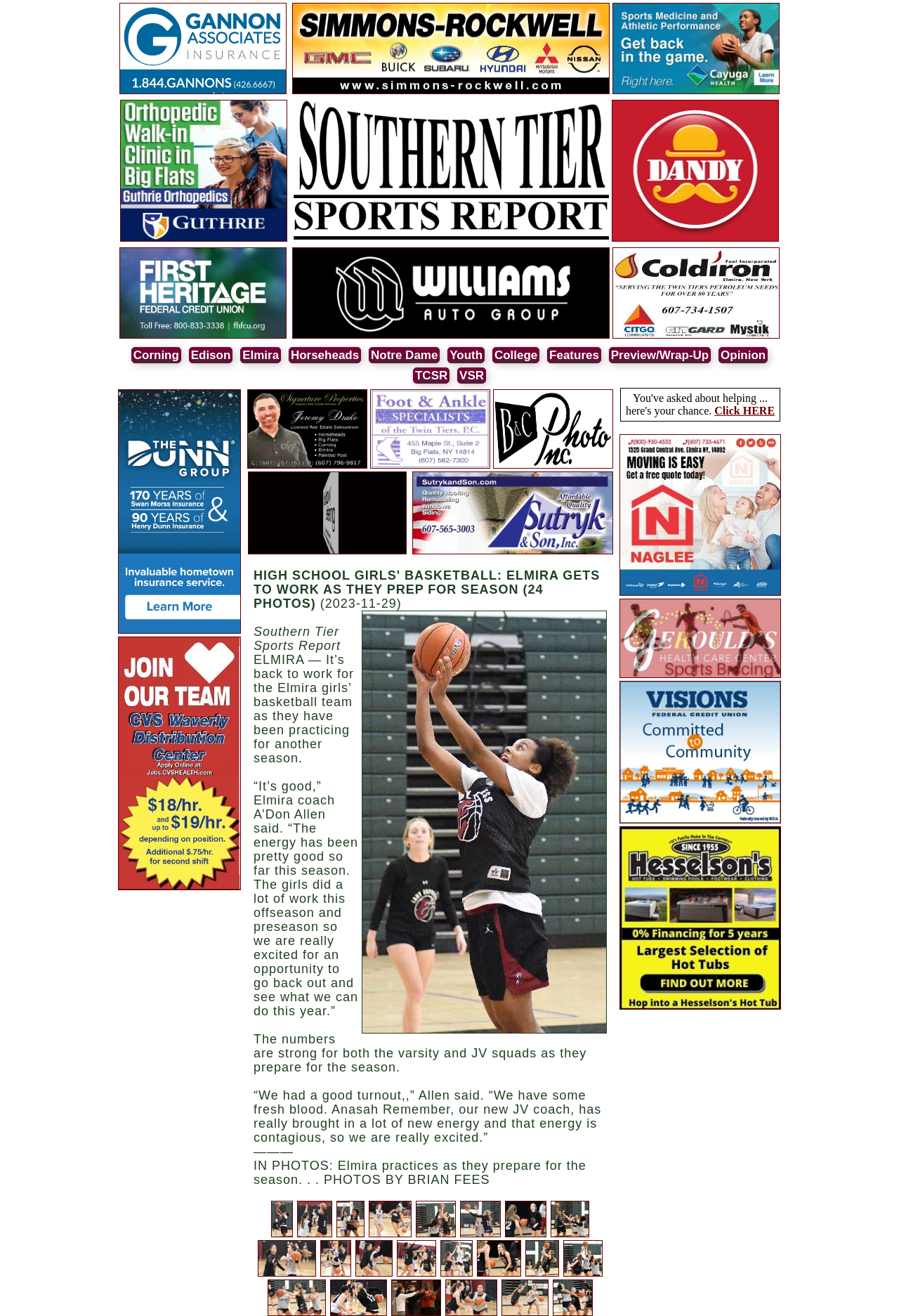Show me the bounding box coordinates of the clickable region to achieve the task as per the instruction: "Read Elmira girls’ basketball team article".

[0.282, 0.475, 0.379, 0.496]